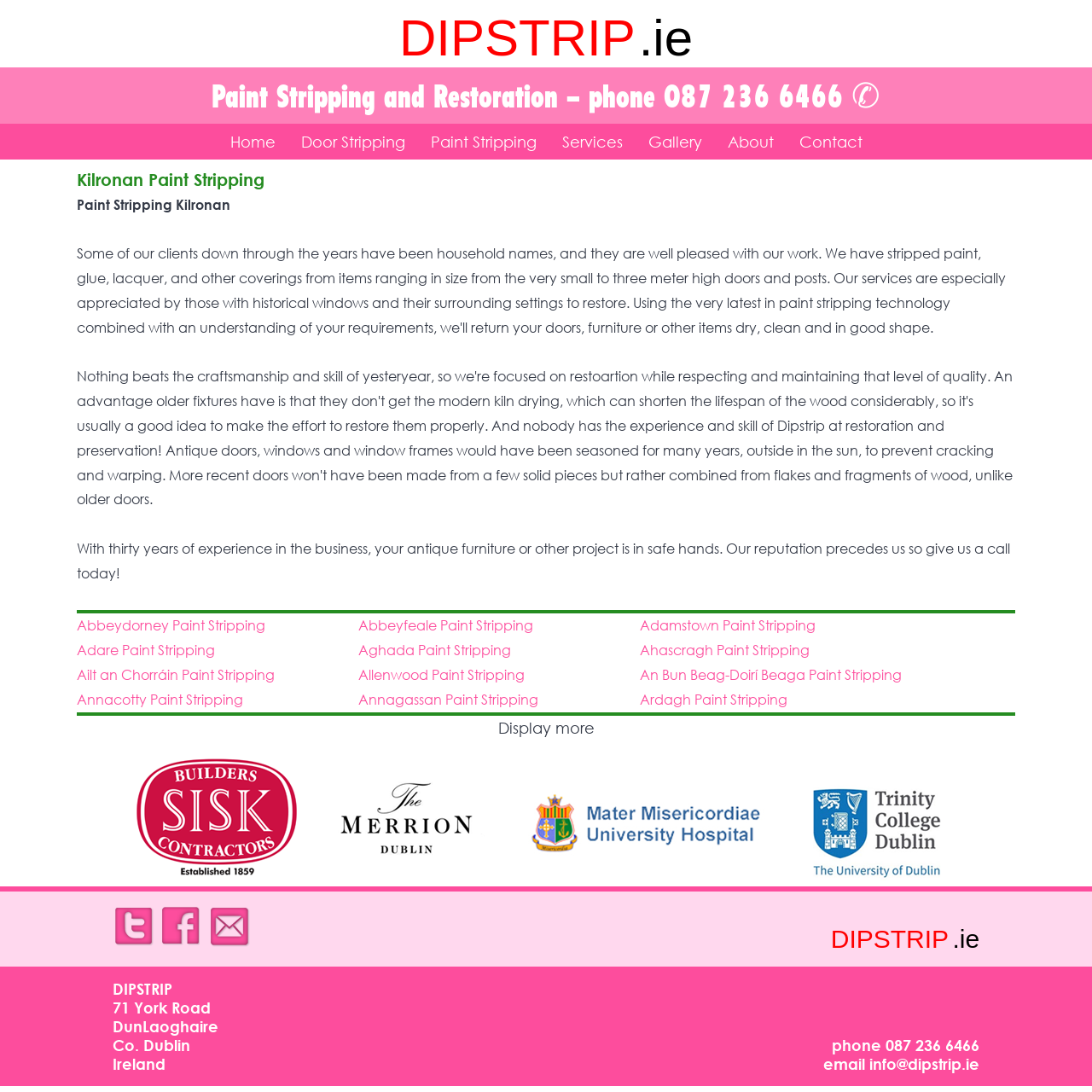Can you determine the bounding box coordinates of the area that needs to be clicked to fulfill the following instruction: "Click on the 'Contact' link"?

[0.72, 0.113, 0.801, 0.146]